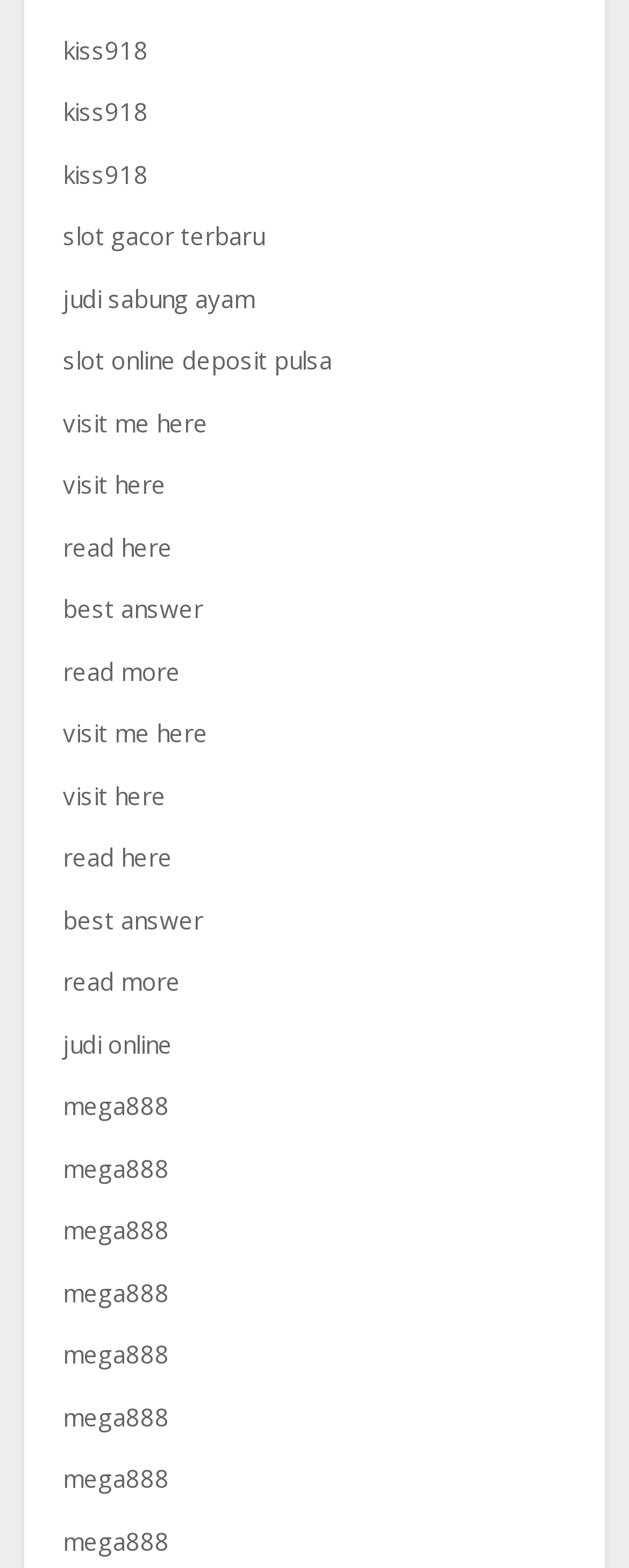Please specify the bounding box coordinates of the clickable section necessary to execute the following command: "check out mega888".

[0.1, 0.695, 0.269, 0.716]